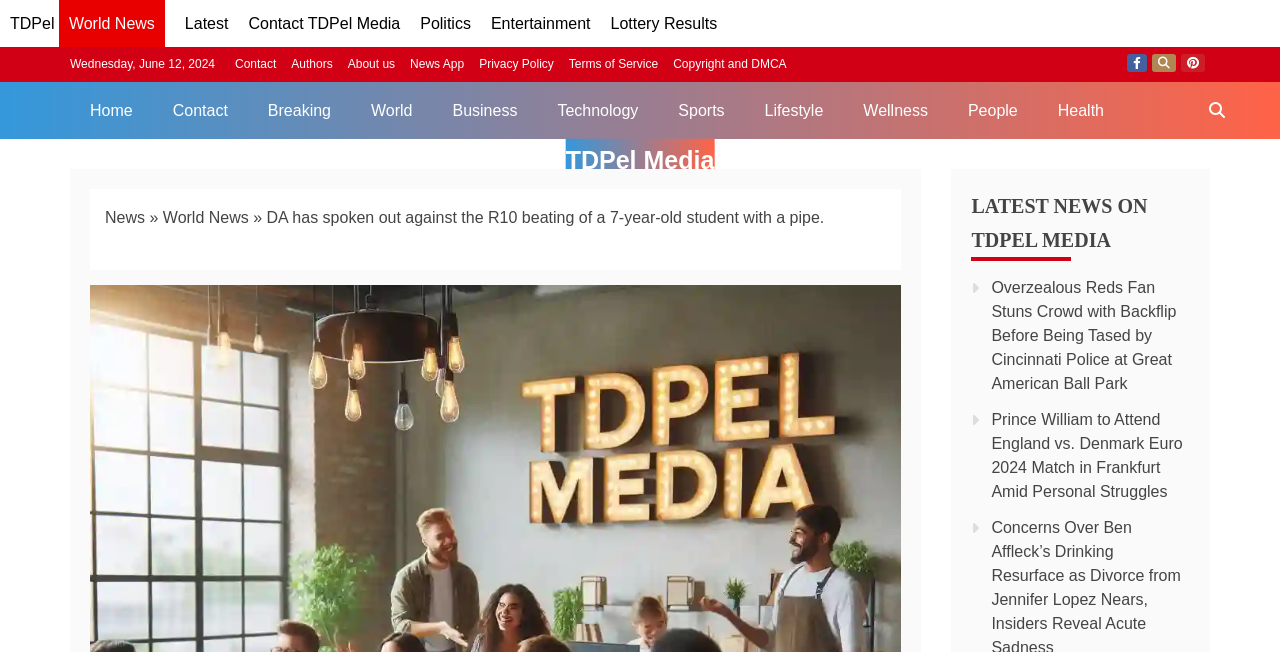Using the provided element description: "About us", determine the bounding box coordinates of the corresponding UI element in the screenshot.

[0.272, 0.088, 0.309, 0.109]